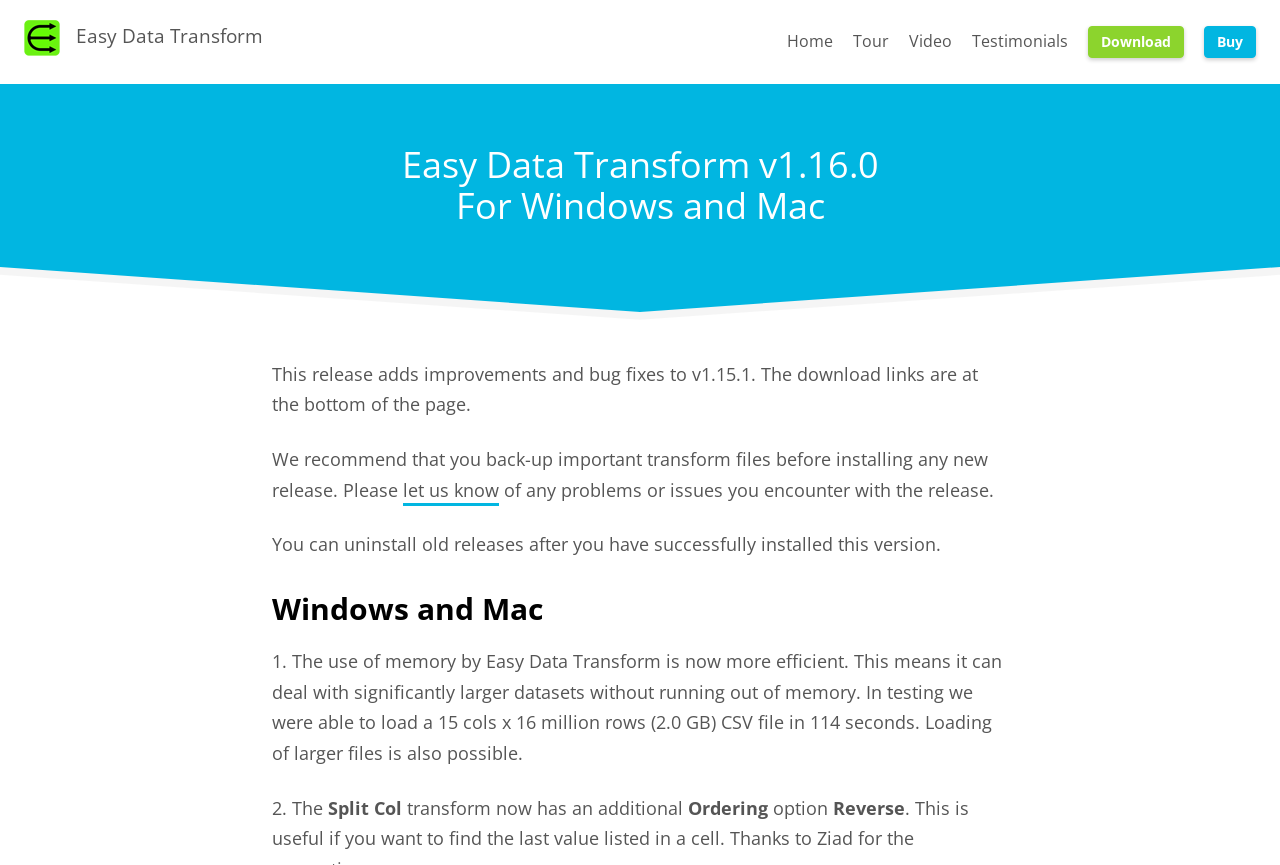Please answer the following question using a single word or phrase: What is the benefit of the new release in terms of memory usage?

More efficient